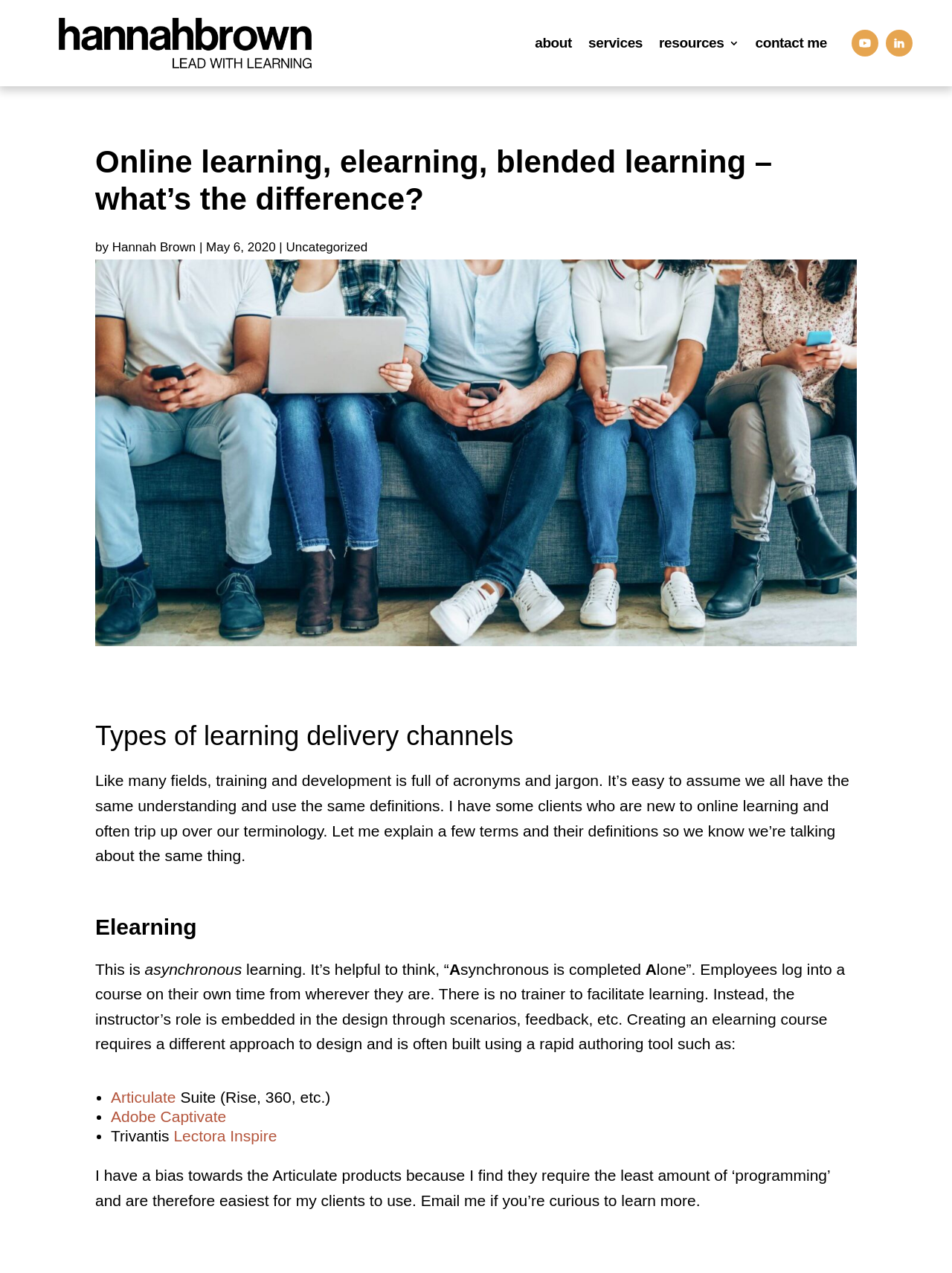Find the bounding box coordinates for the area that should be clicked to accomplish the instruction: "Click the 'resources' link".

[0.692, 0.012, 0.776, 0.056]